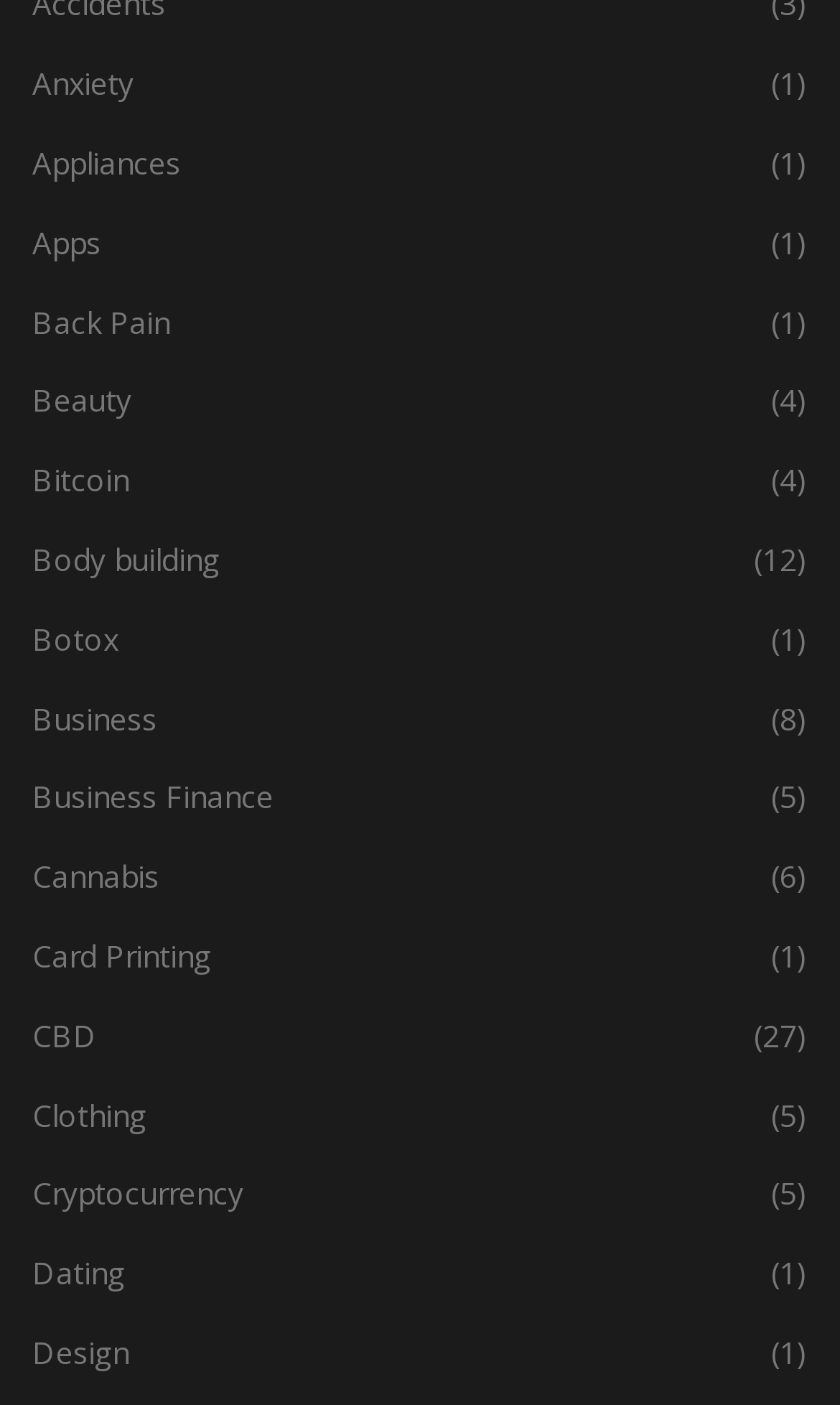Using a single word or phrase, answer the following question: 
What is the last category on the webpage?

Design